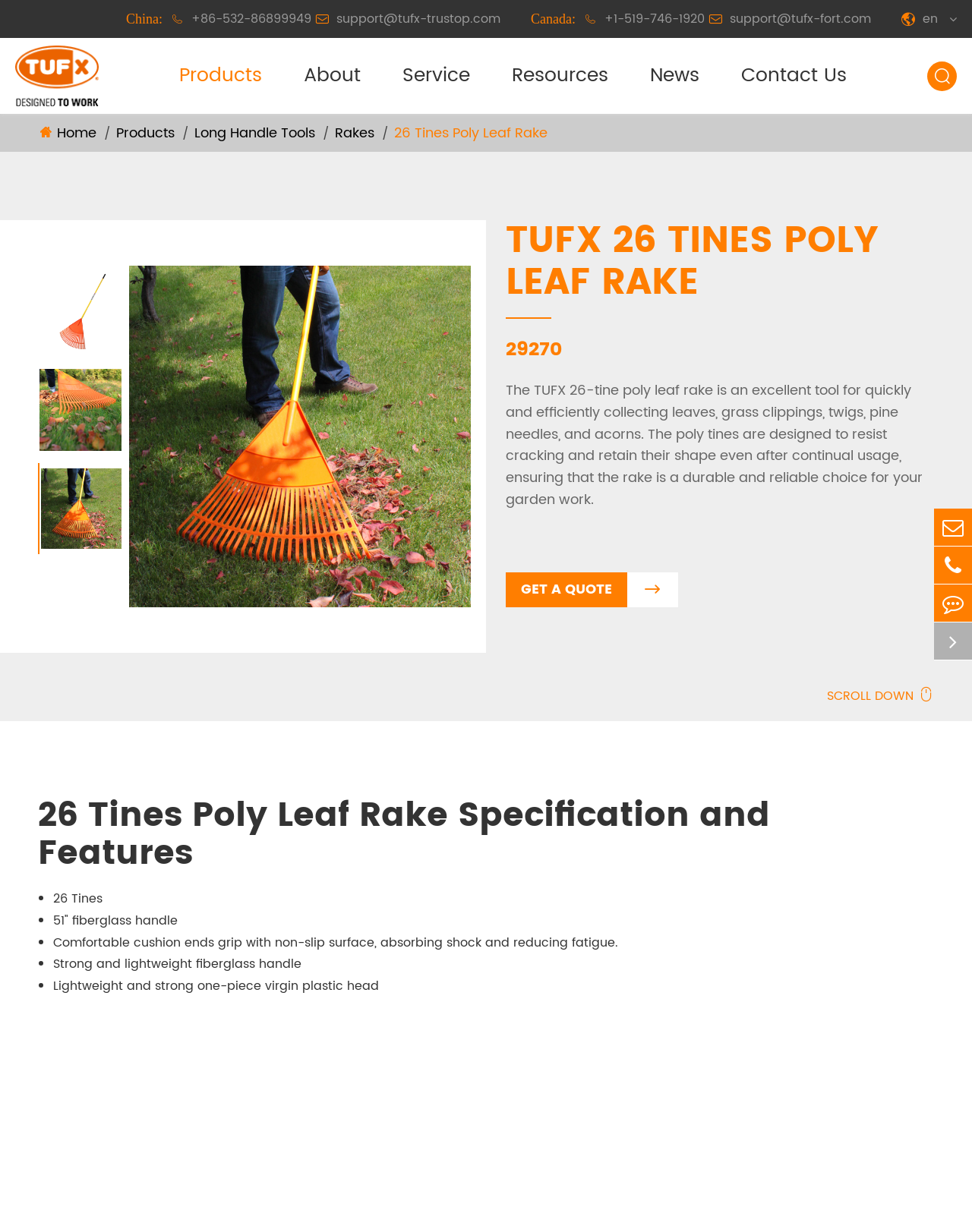How many tines does the poly leaf rake have?
Please interpret the details in the image and answer the question thoroughly.

I found the number of tines by reading the heading 'TUFX 26 TINES POLY LEAF RAKE' and the description that follows, which mentions the tool's features and specifications.